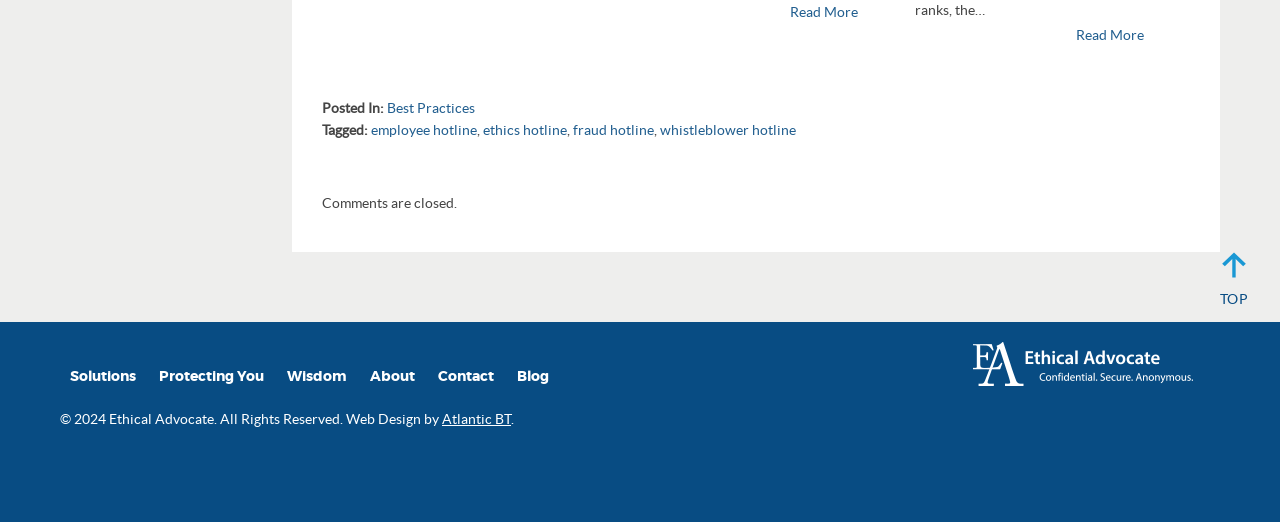Extract the bounding box coordinates for the UI element described by the text: "Best Practices". The coordinates should be in the form of [left, top, right, bottom] with values between 0 and 1.

[0.302, 0.191, 0.371, 0.222]